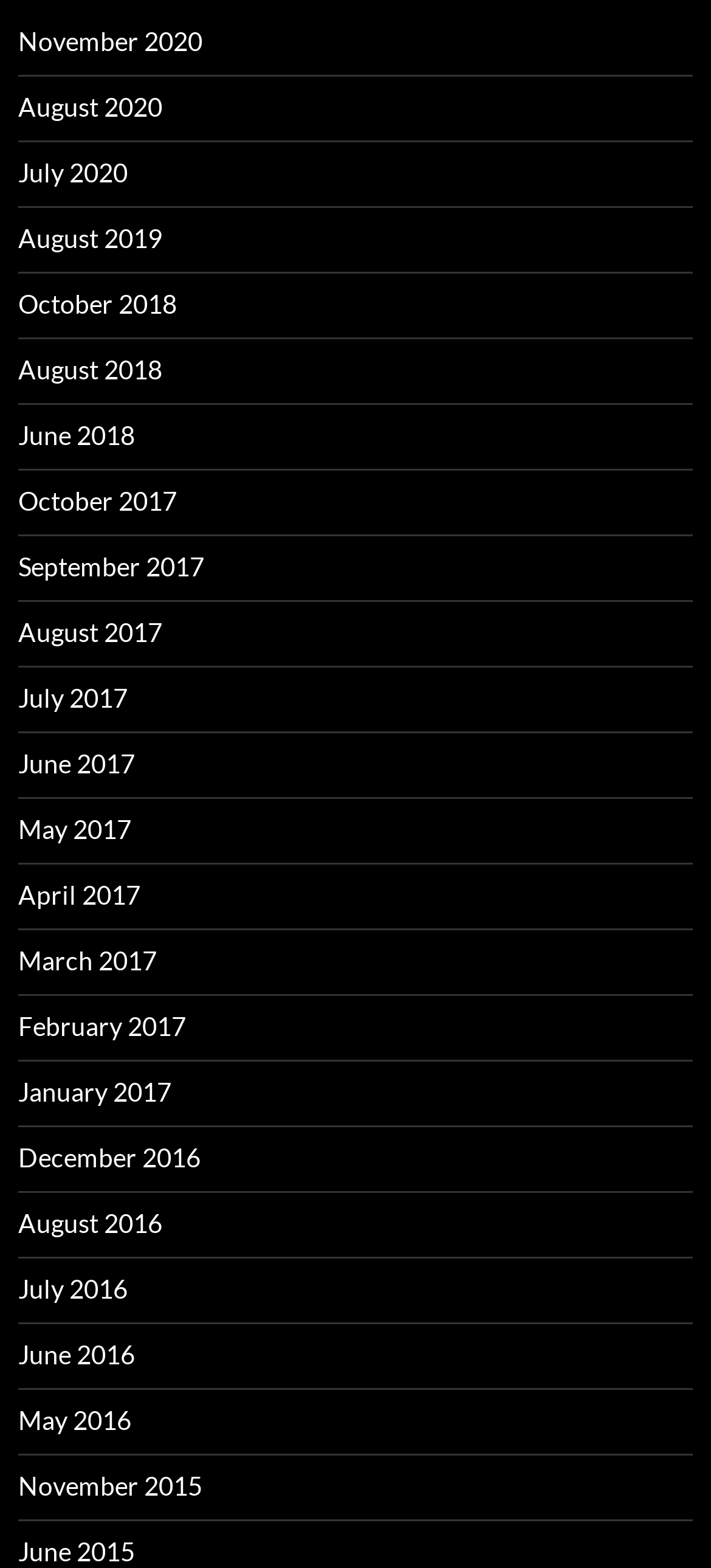Give a concise answer of one word or phrase to the question: 
What is the earliest month listed?

November 2015